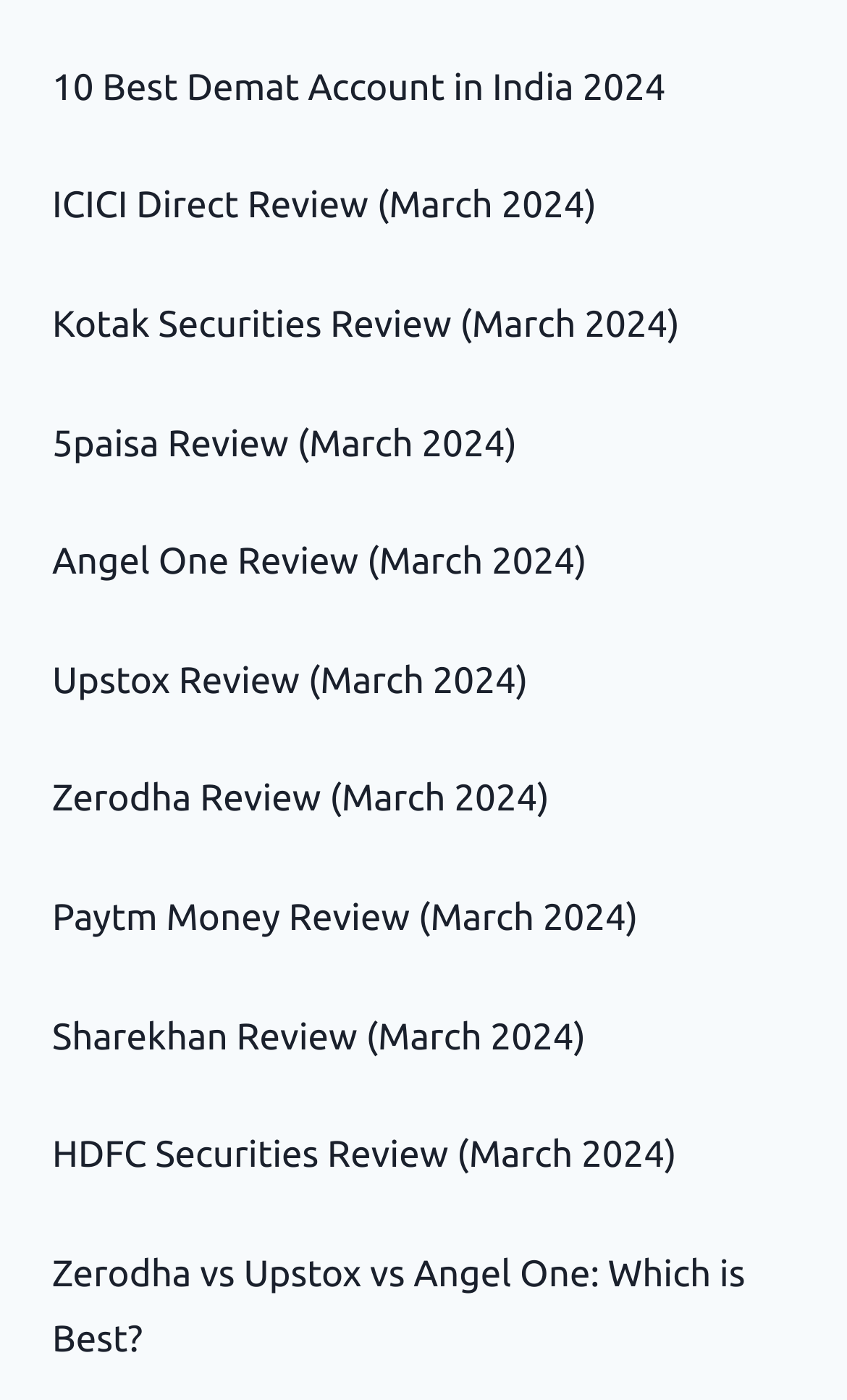How many broker reviews are listed on the webpage?
Look at the image and answer the question using a single word or phrase.

10